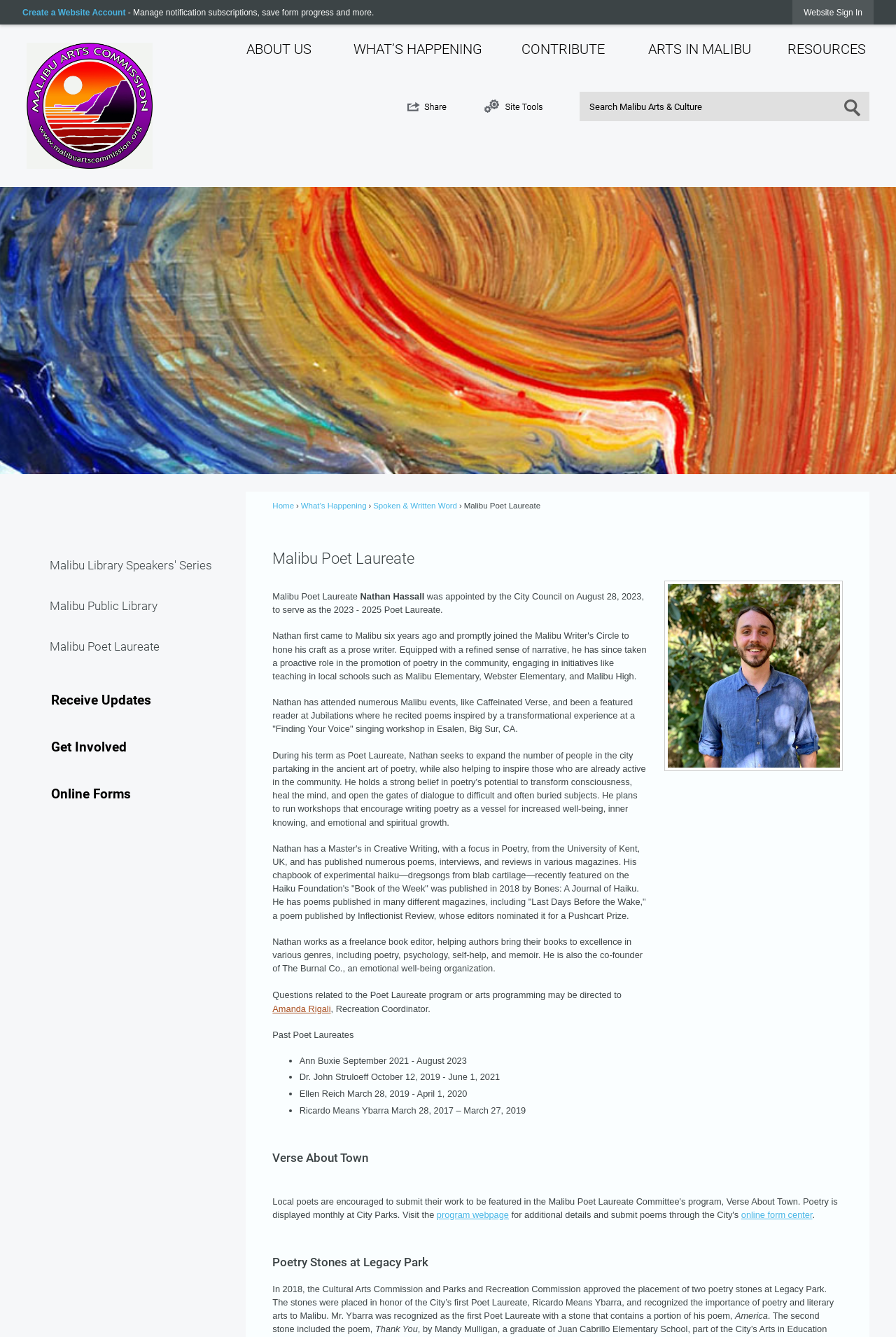From the details in the image, provide a thorough response to the question: How many past Poet Laureates are listed on the webpage?

I found the answer by counting the number of list items under the 'Past Poet Laureates' section, which lists four past Poet Laureates: Ann Buxie, Dr. John Struloeff, Ellen Reich, and Ricardo Means Ybarra.